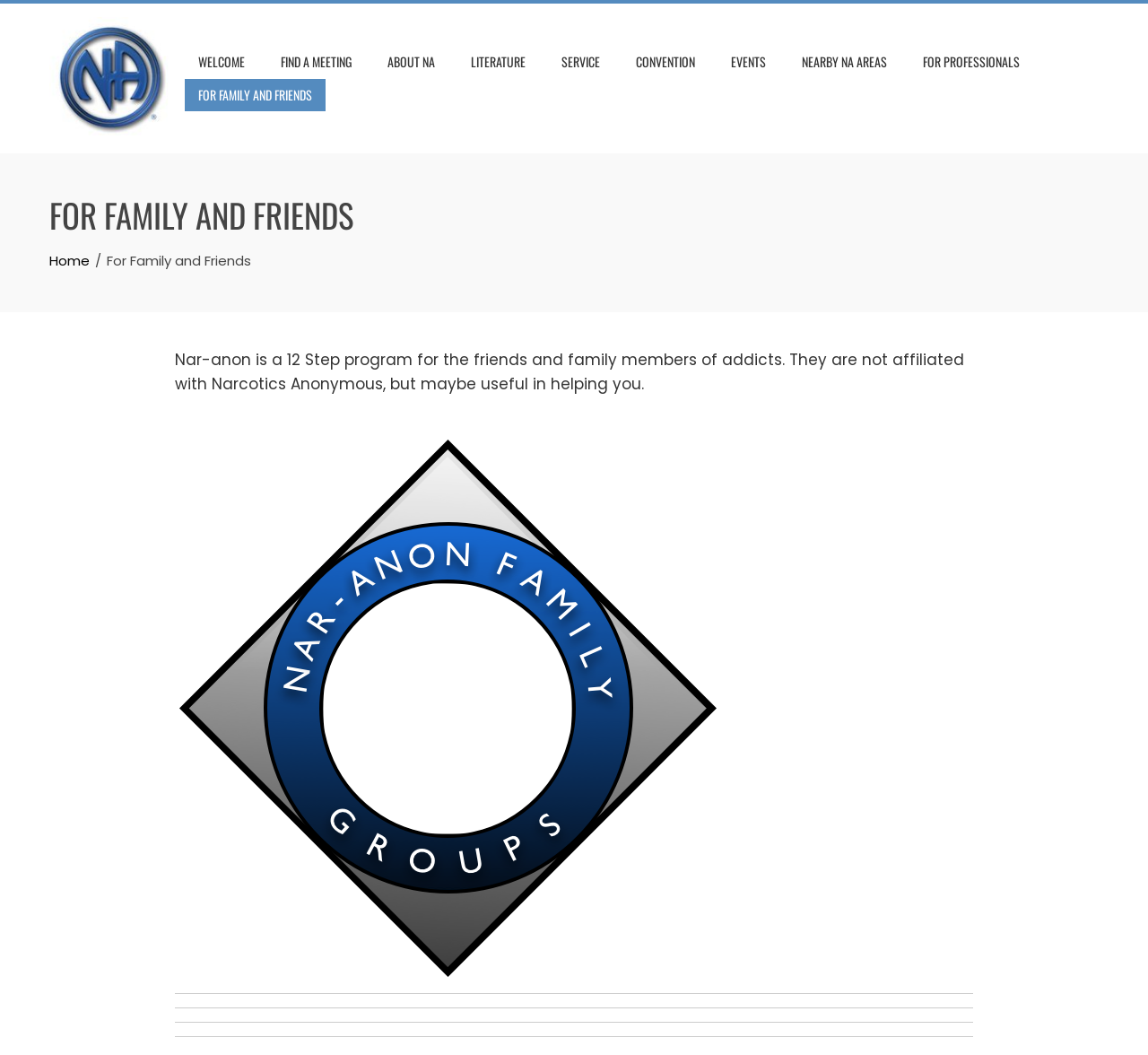Provide the bounding box coordinates for the area that should be clicked to complete the instruction: "Read literature".

[0.399, 0.044, 0.47, 0.075]